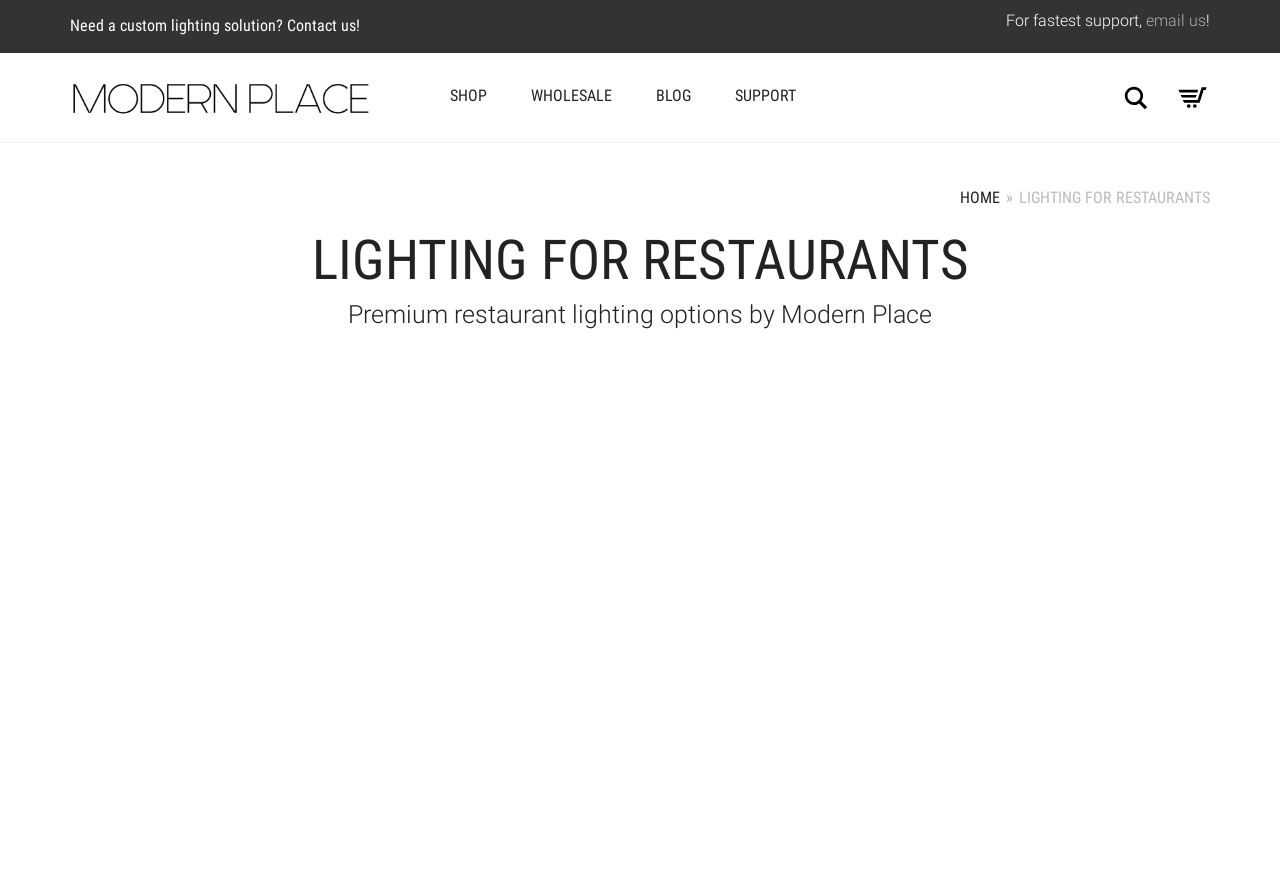What is the main category of products offered by the website?
Answer the question using a single word or phrase, according to the image.

Lighting